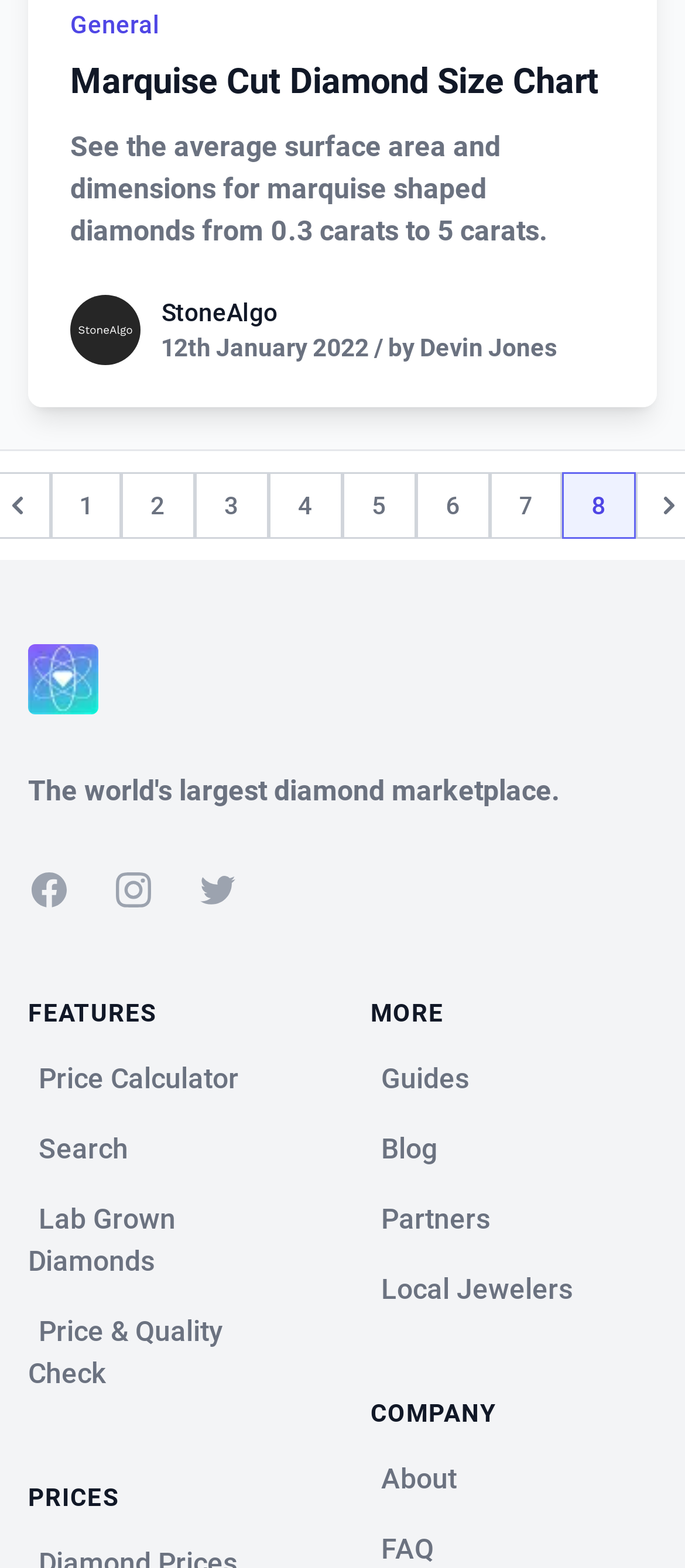Determine the bounding box coordinates of the region to click in order to accomplish the following instruction: "Go to the 'StoneAlgo' page". Provide the coordinates as four float numbers between 0 and 1, specifically [left, top, right, bottom].

[0.103, 0.188, 0.205, 0.233]